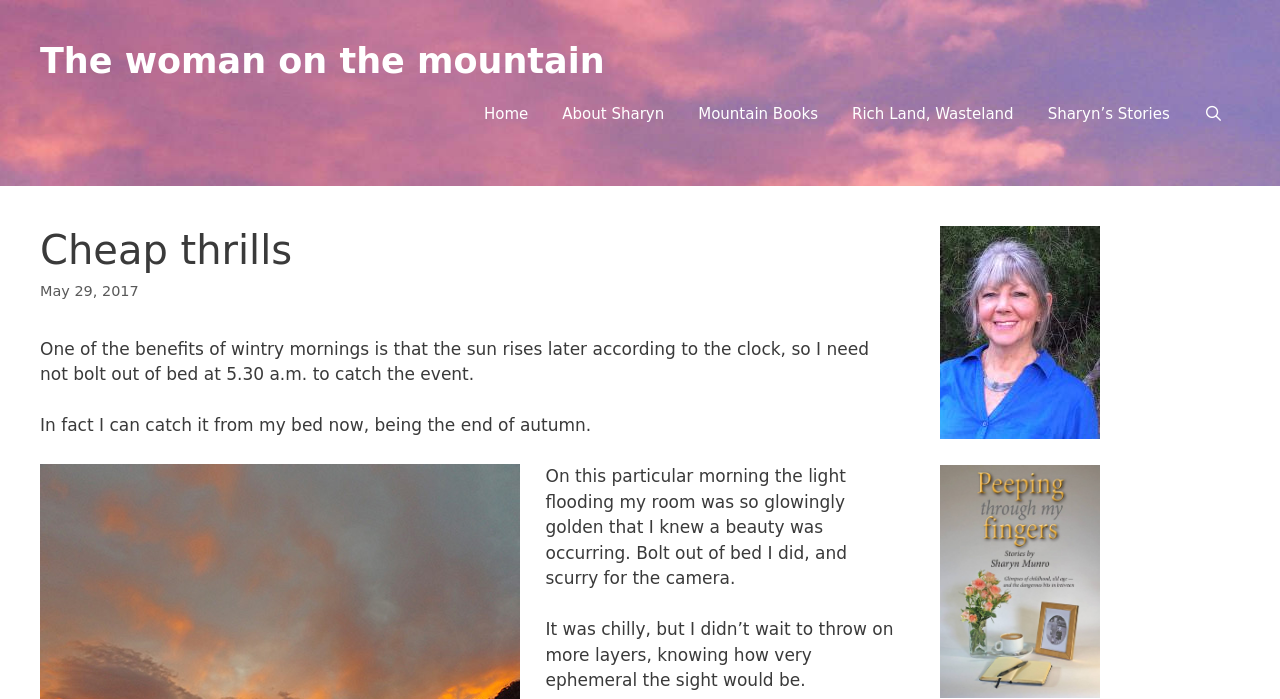What is the date of the blog post?
Refer to the image and provide a one-word or short phrase answer.

May 29, 2017